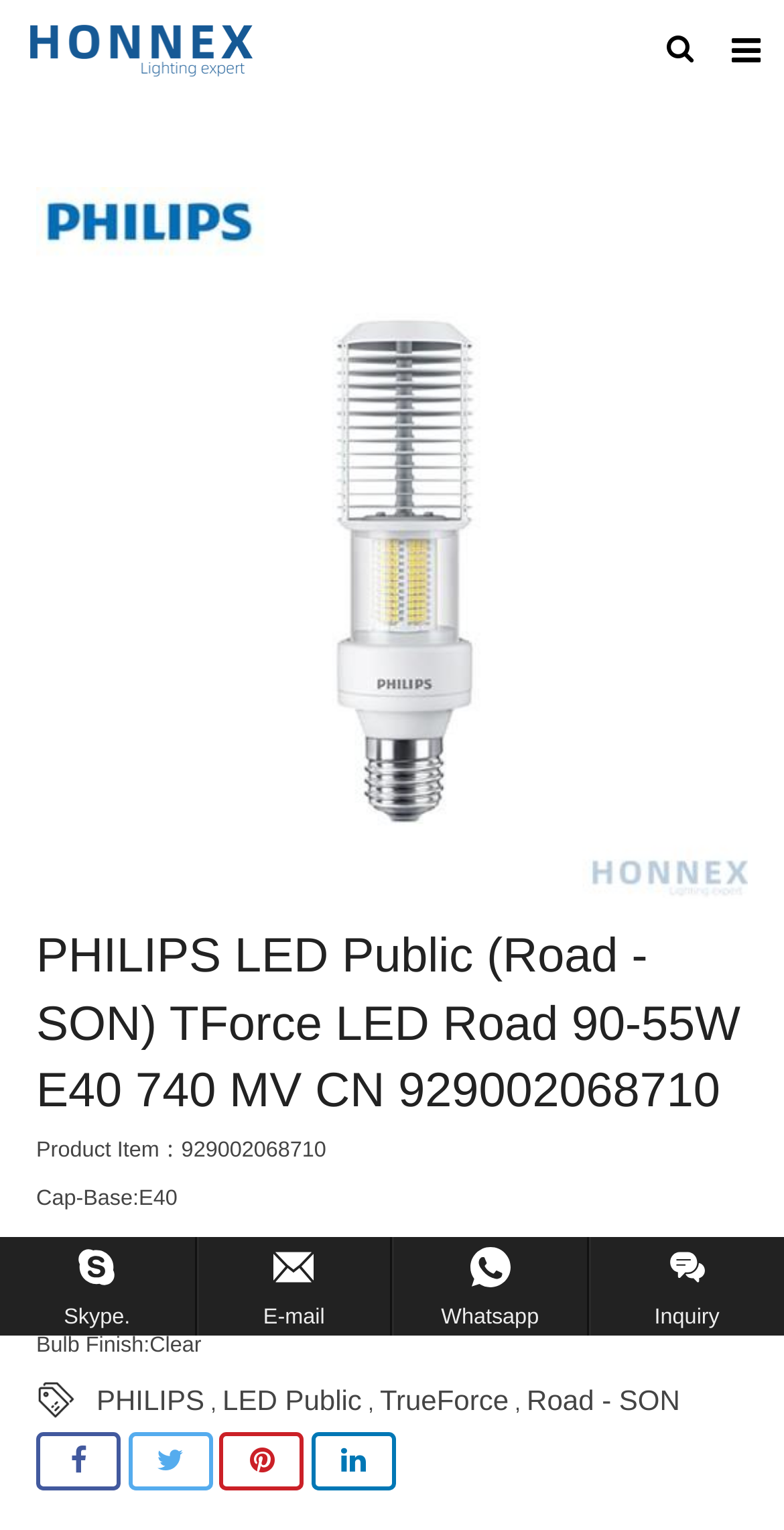Determine the bounding box coordinates for the HTML element mentioned in the following description: "Inquiry". The coordinates should be a list of four floats ranging from 0 to 1, represented as [left, top, right, bottom].

[0.75, 0.809, 1.0, 0.873]